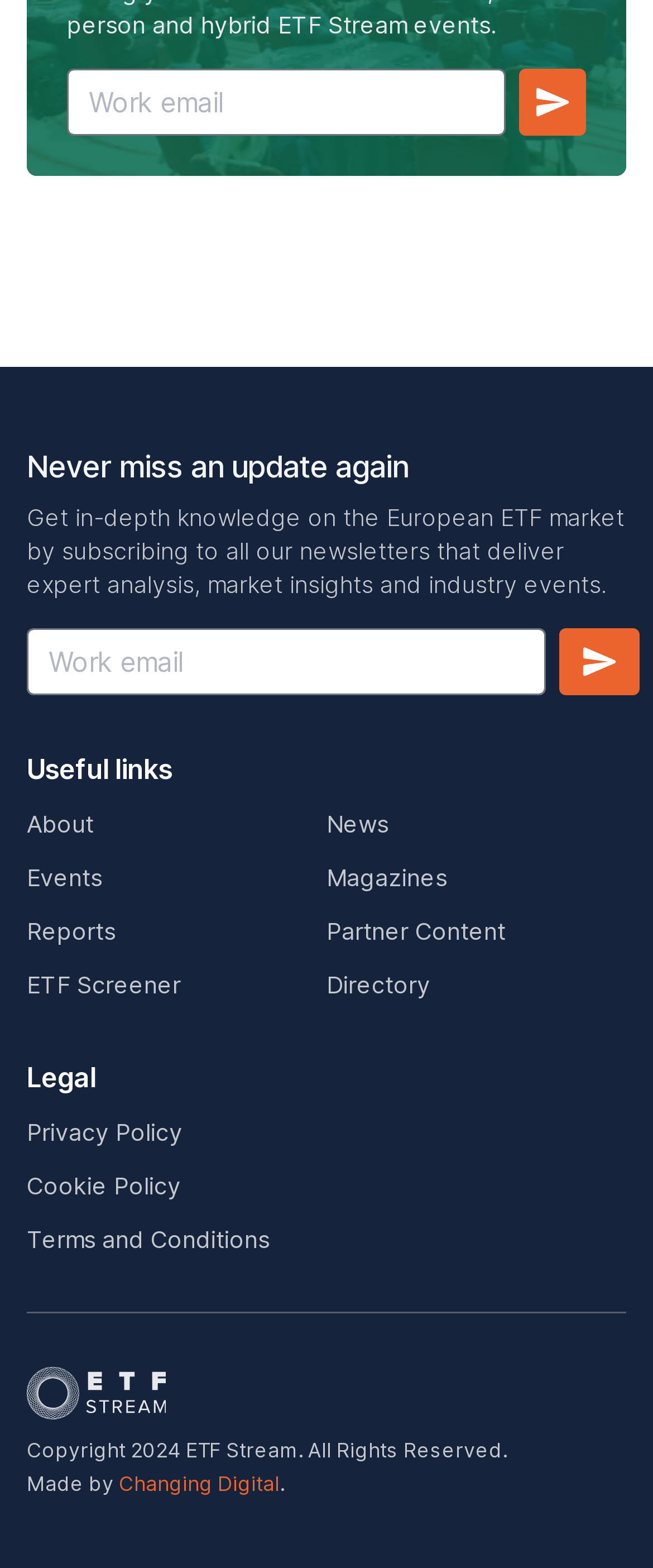Please respond in a single word or phrase: 
How many input fields are there on the webpage?

2